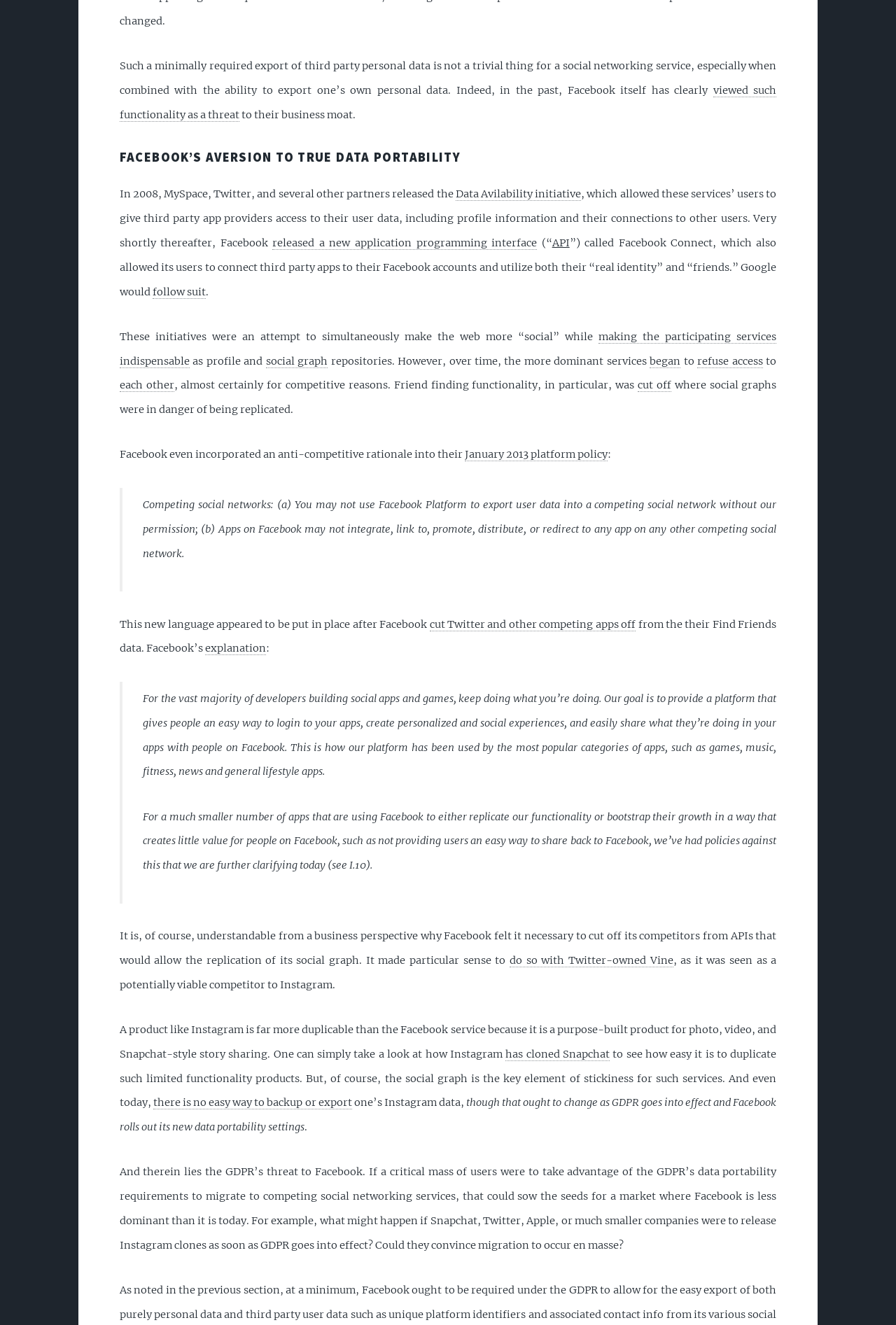Locate the bounding box coordinates of the element I should click to achieve the following instruction: "export one’s Instagram data".

[0.171, 0.827, 0.393, 0.838]